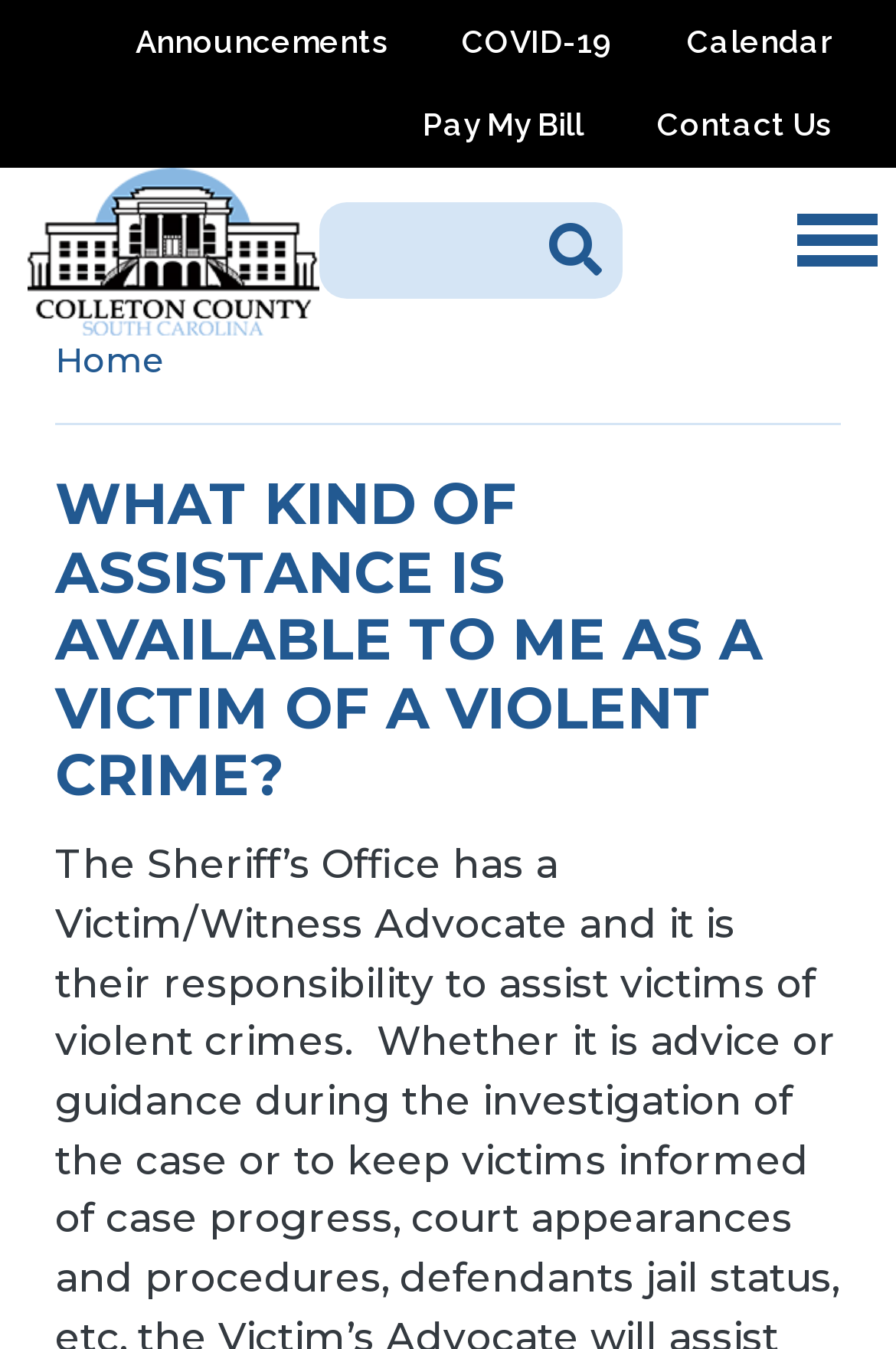Identify the bounding box coordinates for the element that needs to be clicked to fulfill this instruction: "search for something". Provide the coordinates in the format of four float numbers between 0 and 1: [left, top, right, bottom].

[0.356, 0.15, 0.587, 0.212]